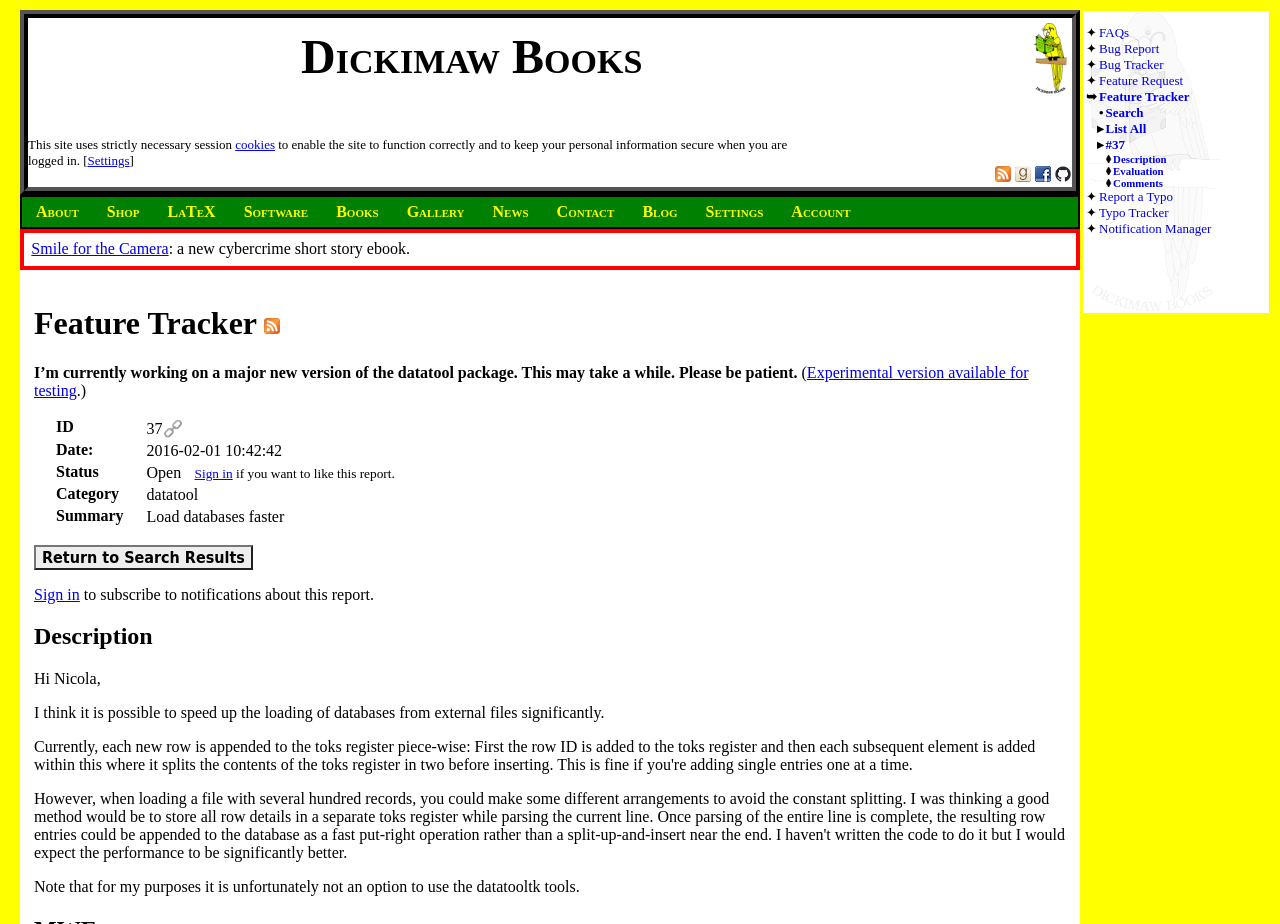Describe in detail what you see on the webpage.

This webpage appears to be a feature tracker for a software or book publishing platform. At the top, there is a logo and a navigation menu with links to various sections, including "About", "Shop", "LaTeX", "Software", "Books", "Gallery", "News", "Contact", "Blog", and "Settings". 

Below the navigation menu, there is a section with links to social media platforms, including Facebook, GitHub, and GoodReads, as well as an RSS feed link. 

The main content of the page is a feature tracker, which displays a table with information about a specific feature, including its ID, date, status, category, and summary. The table has multiple rows, each representing a different feature. 

Above the table, there is a heading that reads "Feature Tracker RSS feed" with a link to the RSS feed. There is also a message from the developer, stating that they are working on a major new version of the datatool package and asking users to be patient.

On the right side of the page, there are links to various related pages, including "FAQs", "Bug Report", "Bug Tracker", "Feature Request", and "Feature Tracker". There is also a search bar and links to "List All" and "Description", "Evaluation", and "Comments" pages.

At the bottom of the page, there is a button to "Return to Search Results". Overall, the page appears to be a platform for tracking and managing features, bugs, and requests related to a software or book publishing project.